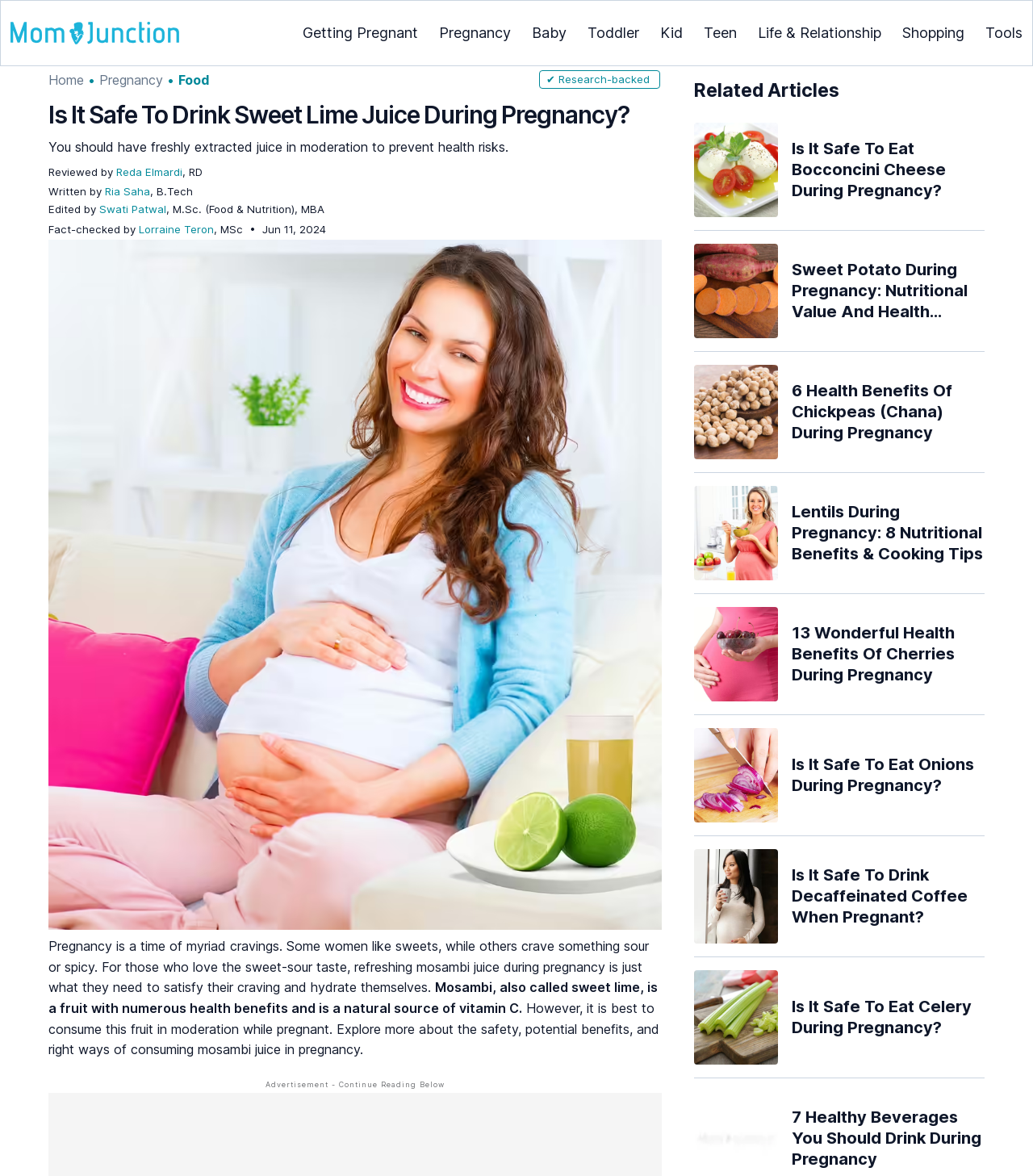What is the date of publication of the article?
We need a detailed and meticulous answer to the question.

The article mentions the date 'Jun 11, 2024' at the end of the page, indicating the date of publication of the article.